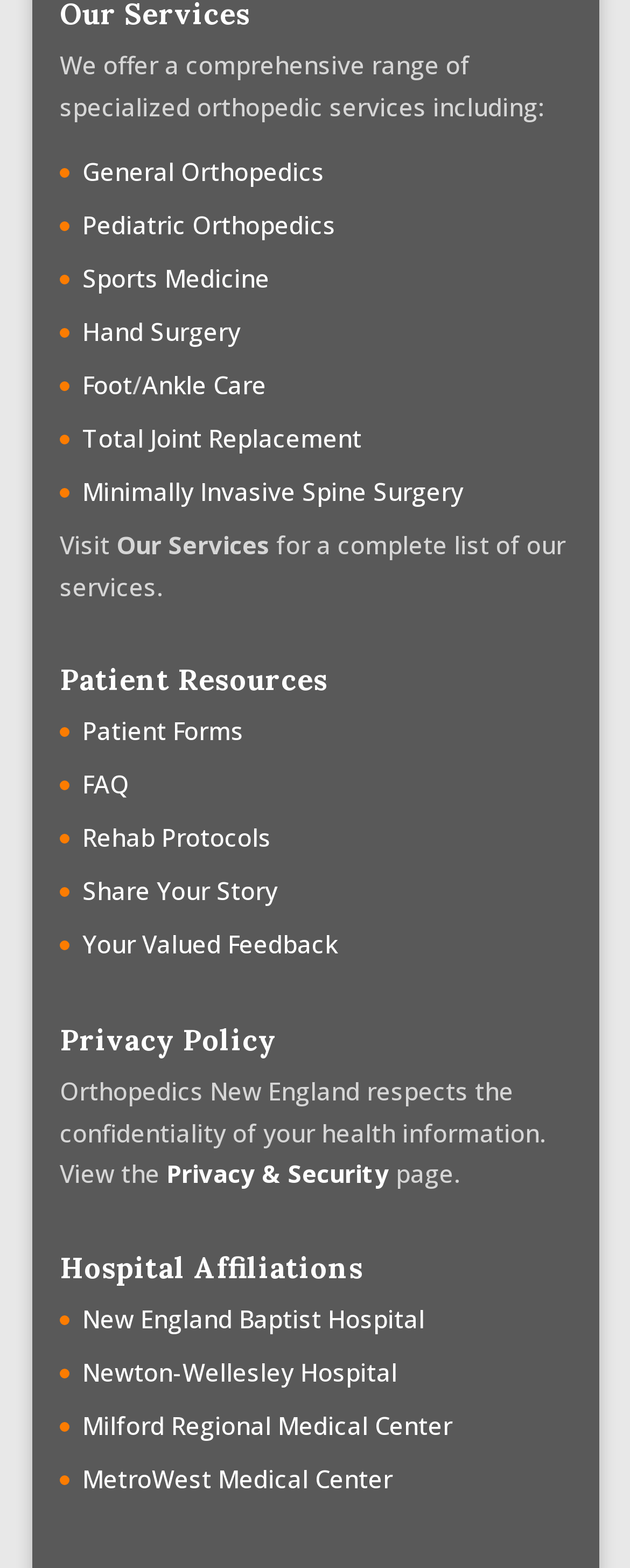Provide the bounding box coordinates for the area that should be clicked to complete the instruction: "View Privacy & Security page".

[0.264, 0.738, 0.618, 0.759]